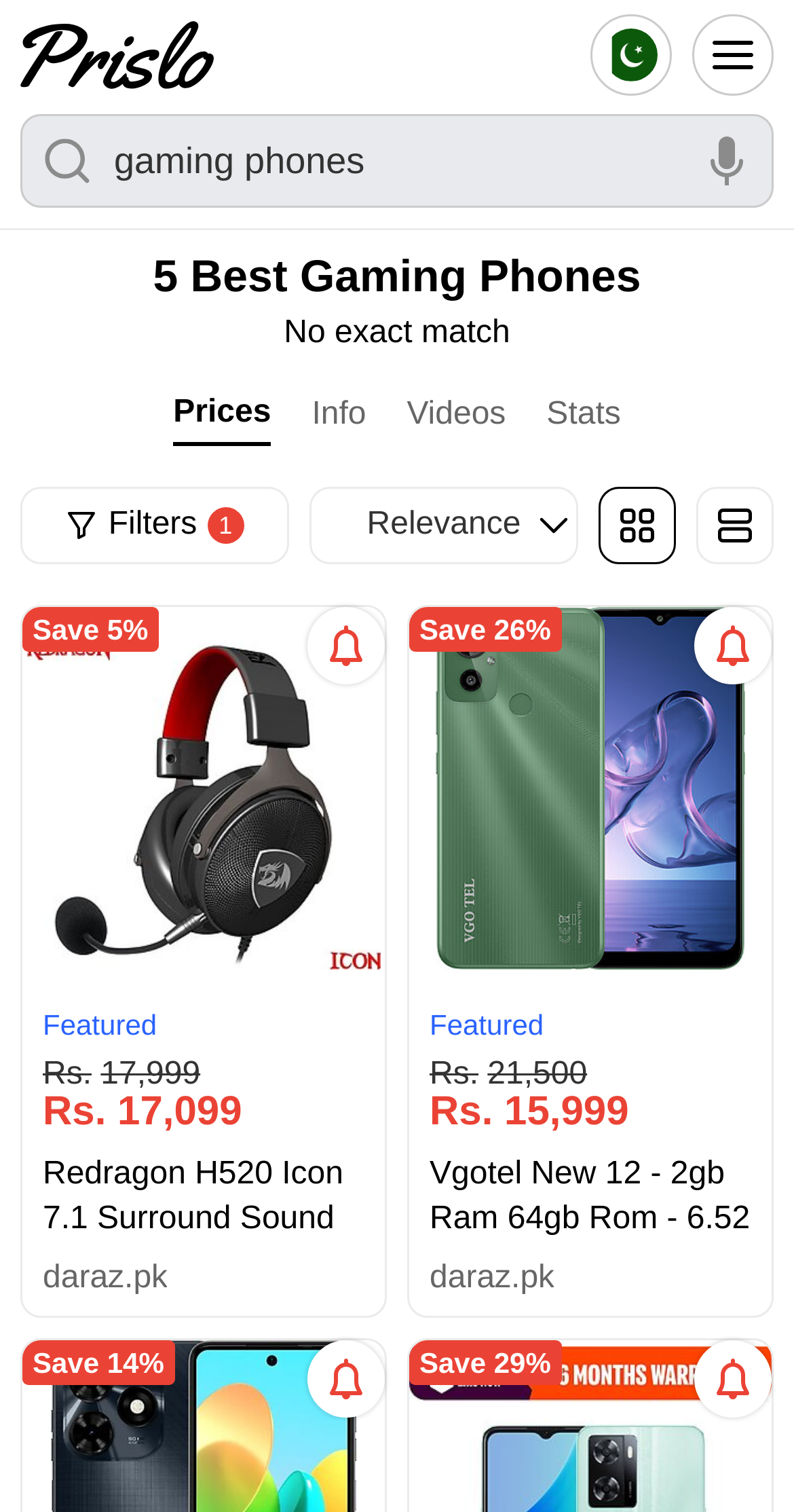What type of information is available for each gaming phone?
Give a one-word or short phrase answer based on the image.

Prices, Info, Videos, Stats